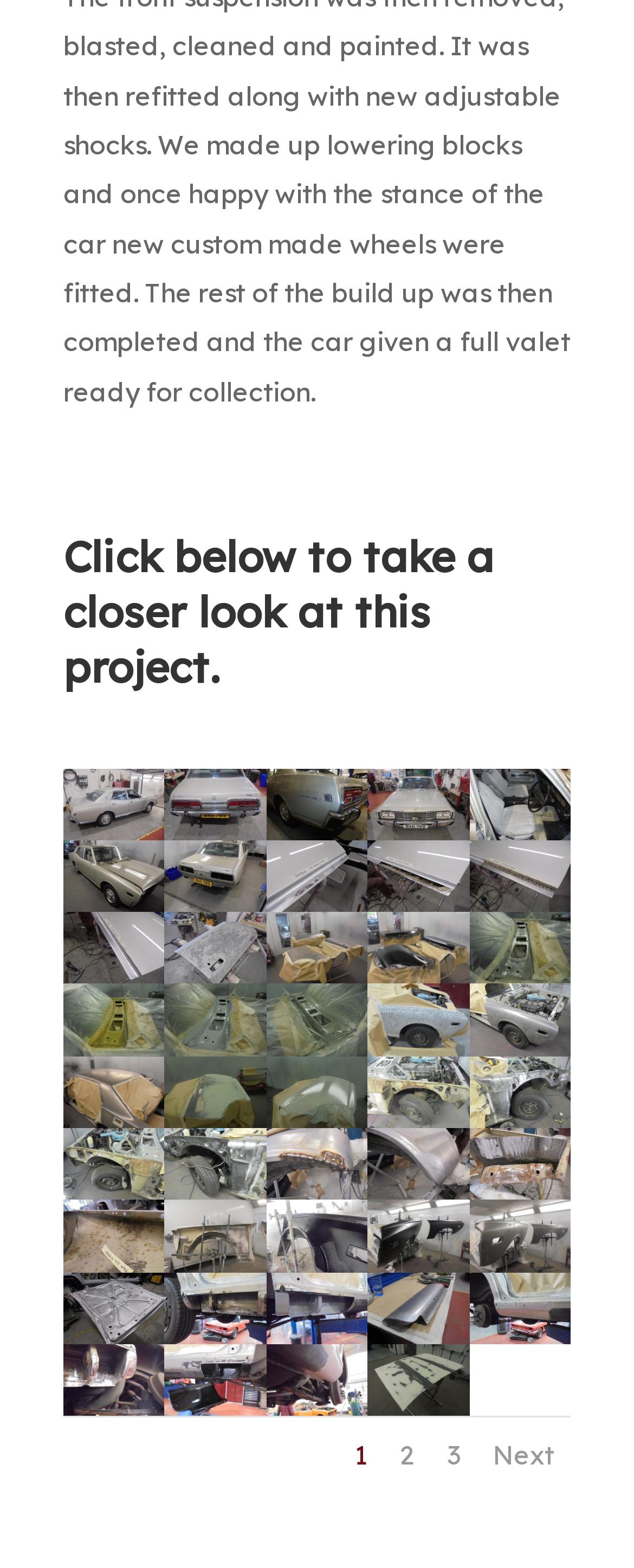Find and specify the bounding box coordinates that correspond to the clickable region for the instruction: "Explore the third project".

[0.42, 0.525, 0.58, 0.546]